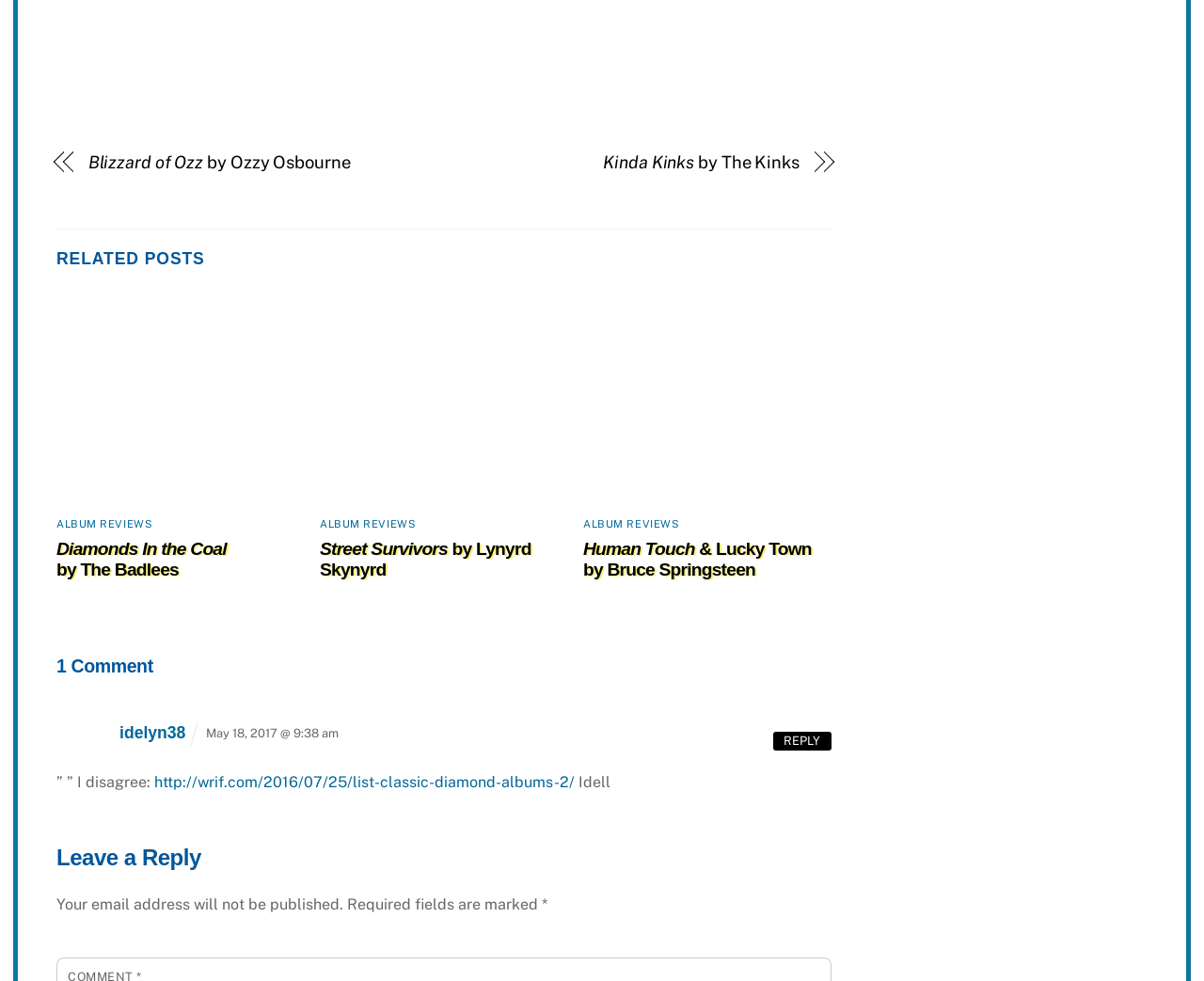Please respond in a single word or phrase: 
What is the name of the person who made the comment?

idelyn38